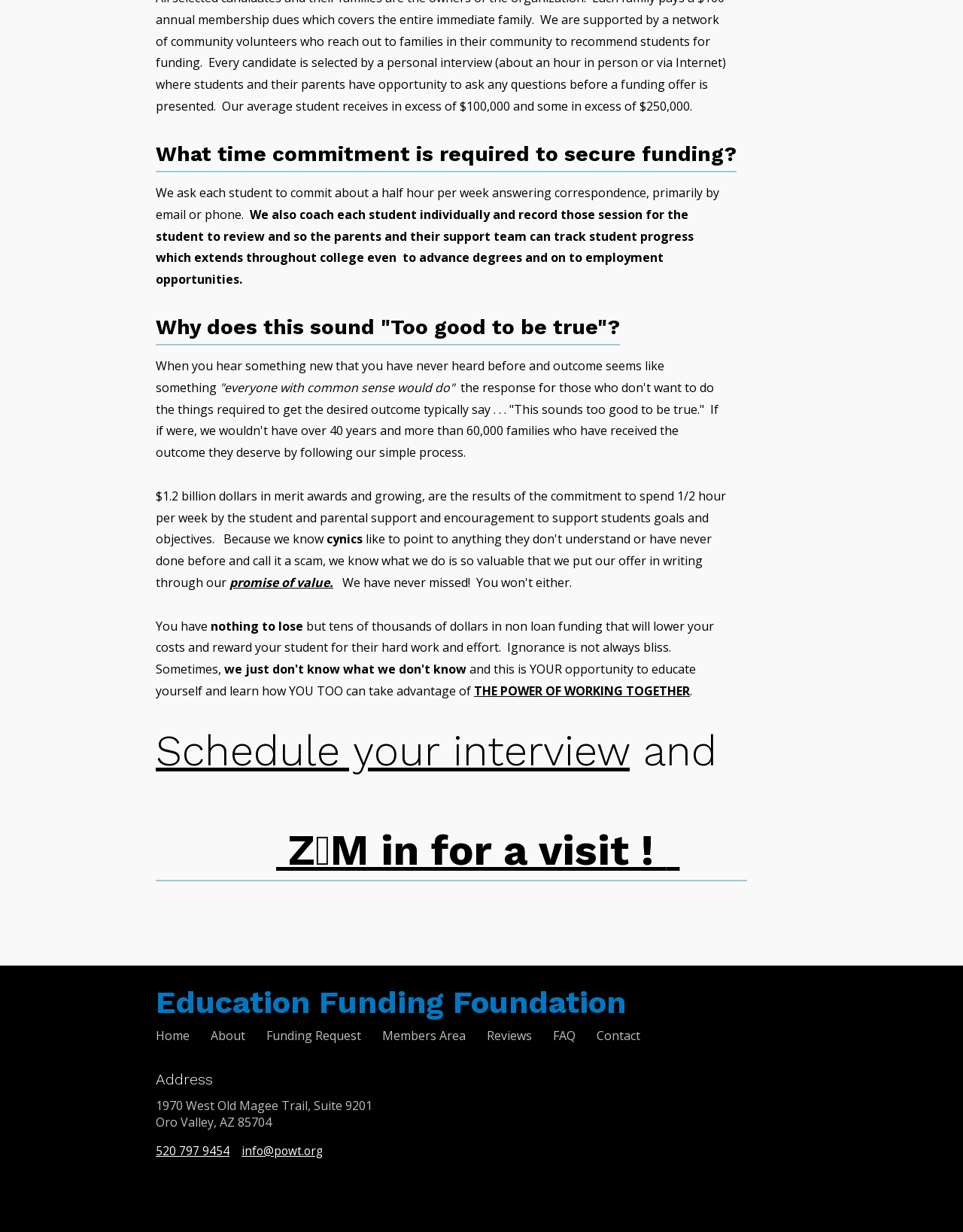What is the time commitment required to secure funding?
Look at the image and answer the question with a single word or phrase.

Half hour per week